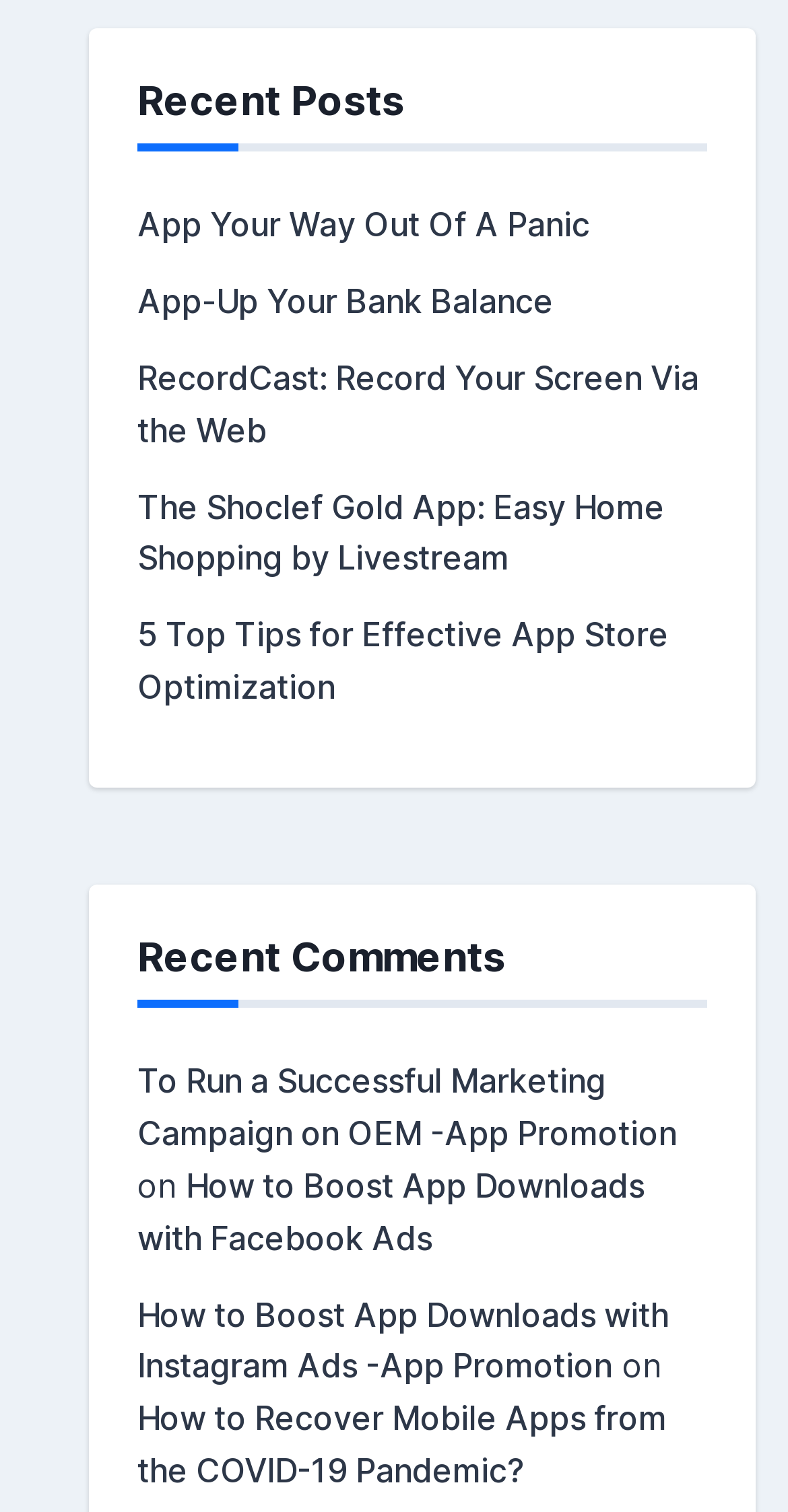How many recent posts are listed?
Please use the image to provide a one-word or short phrase answer.

5